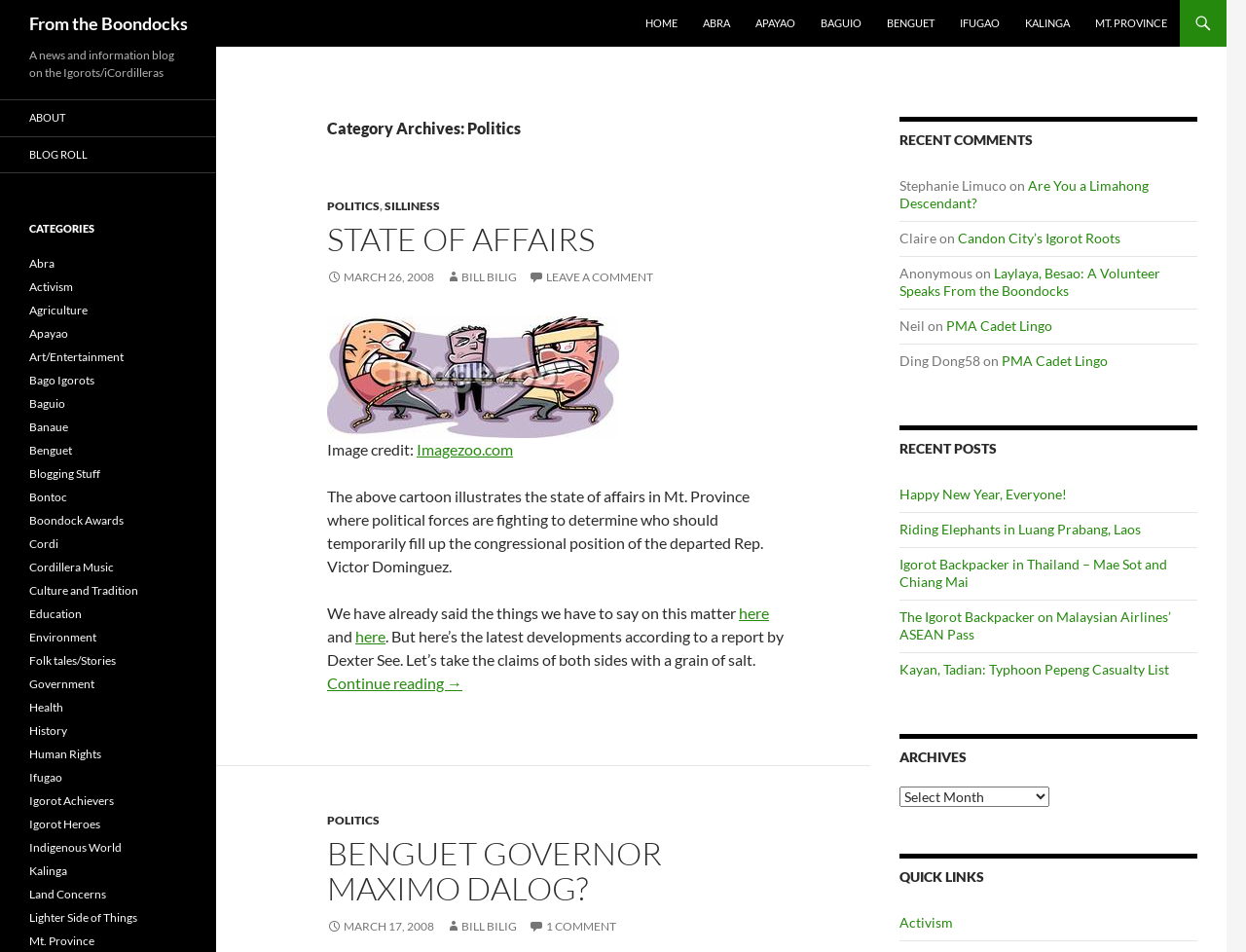What are the categories of posts on this blog?
Using the image as a reference, answer the question in detail.

The categories of posts on this blog can be found in the 'CATEGORIES' section, which lists various categories such as Politics, Abra, Activism, and more.